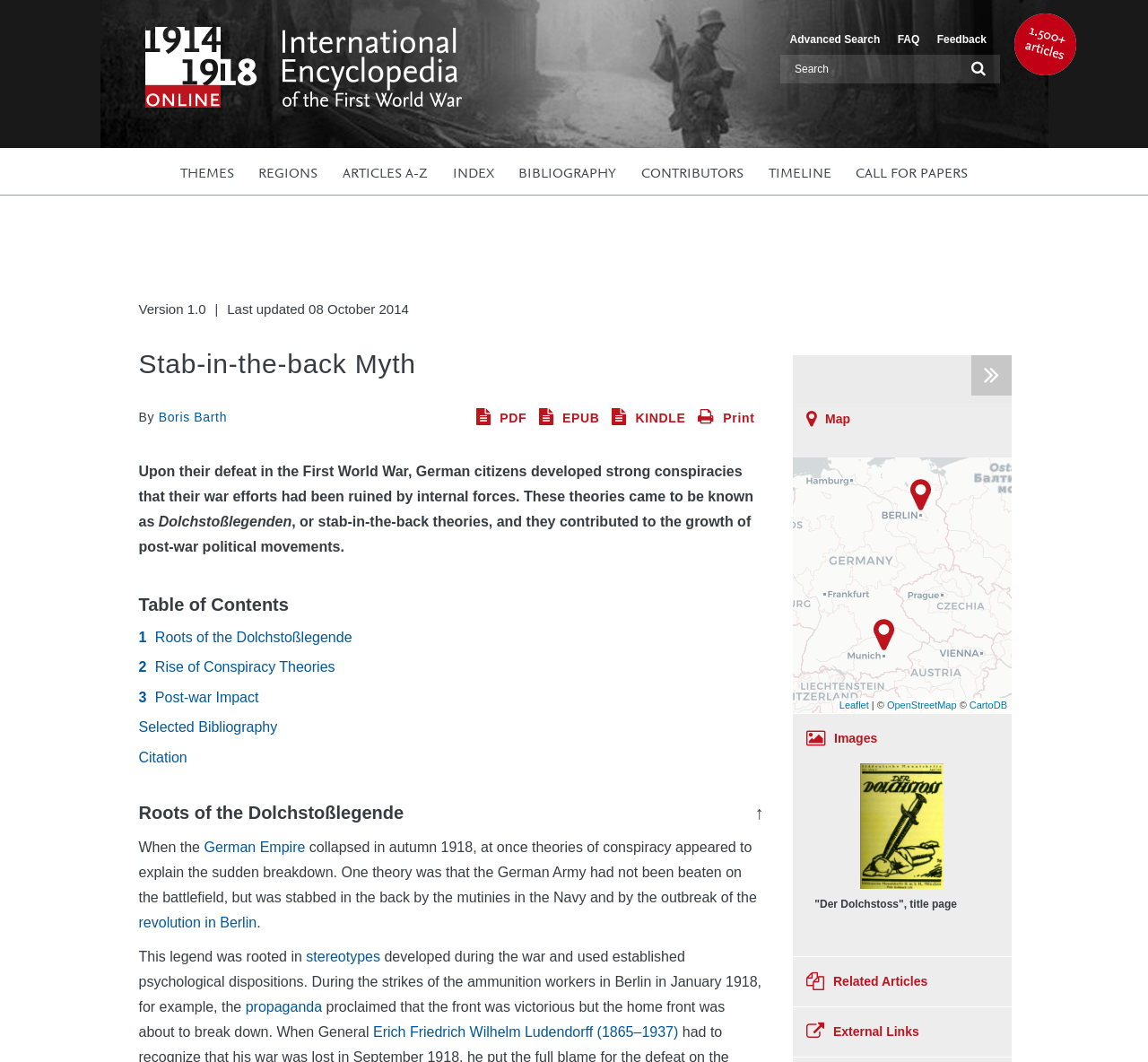Please identify the bounding box coordinates of the clickable area that will allow you to execute the instruction: "Search for a term".

[0.68, 0.052, 0.822, 0.078]